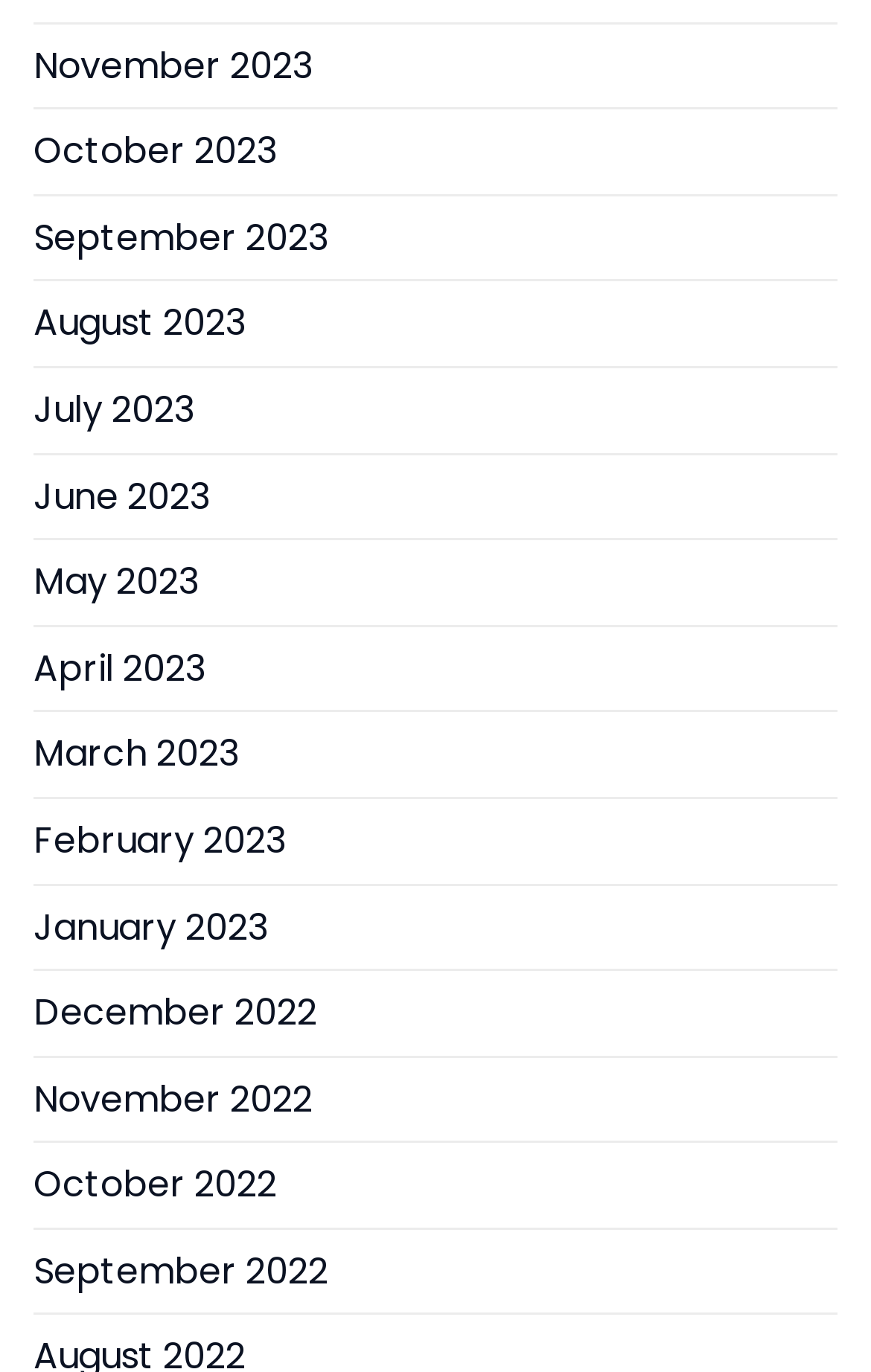Please reply with a single word or brief phrase to the question: 
What is the earliest month listed?

December 2022